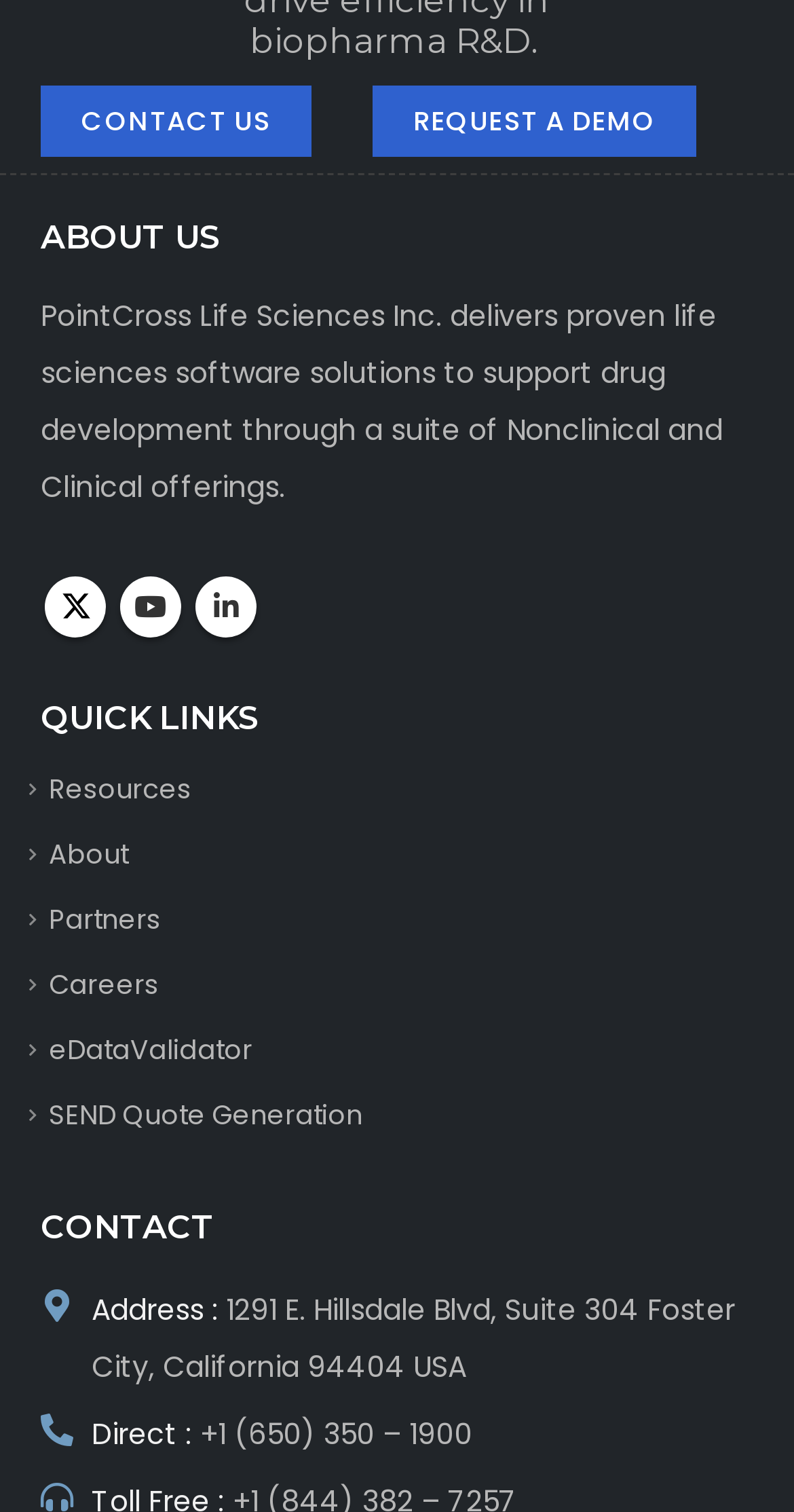Please identify the bounding box coordinates of the element on the webpage that should be clicked to follow this instruction: "Visit en Espanol page". The bounding box coordinates should be given as four float numbers between 0 and 1, formatted as [left, top, right, bottom].

None